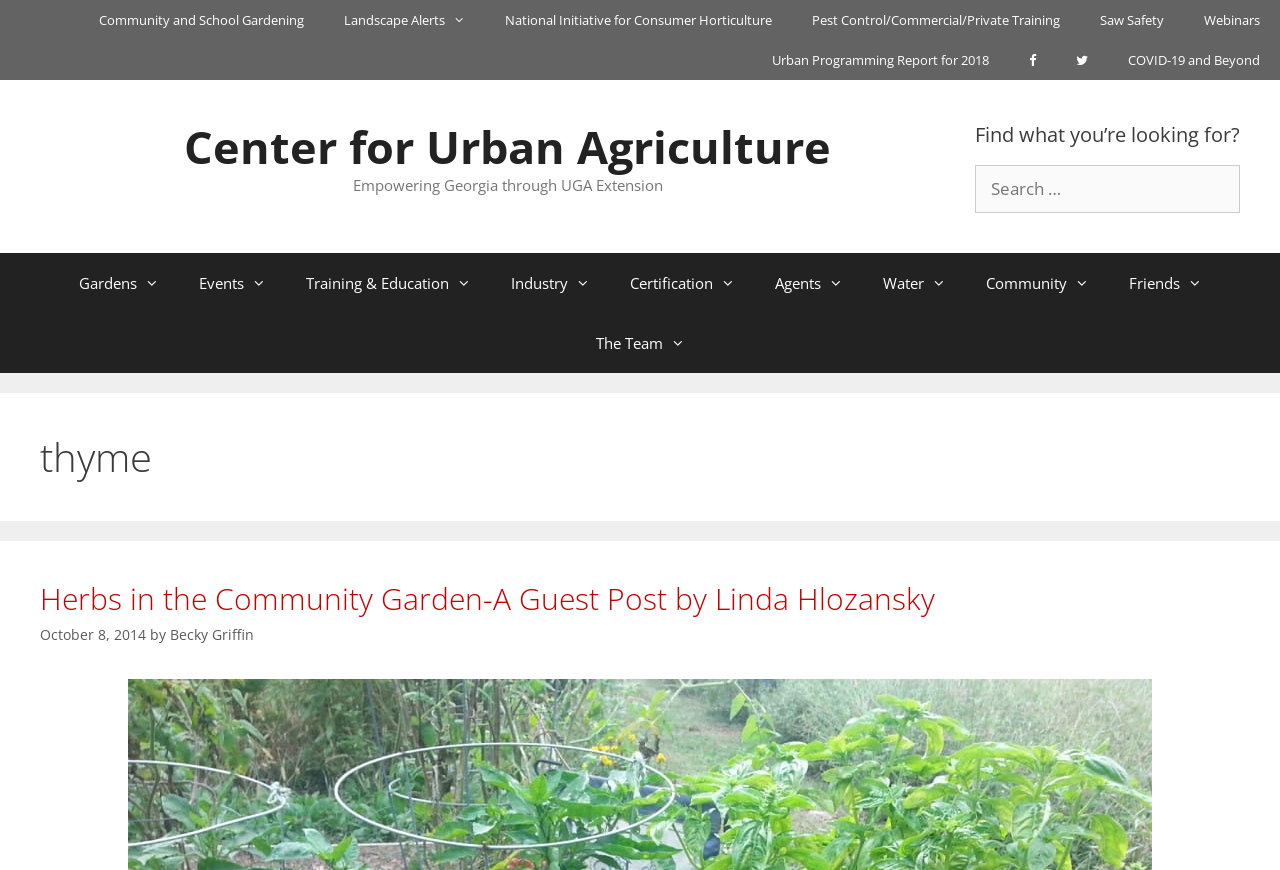What is the name of the center?
Please provide a single word or phrase based on the screenshot.

Center for Urban Agriculture